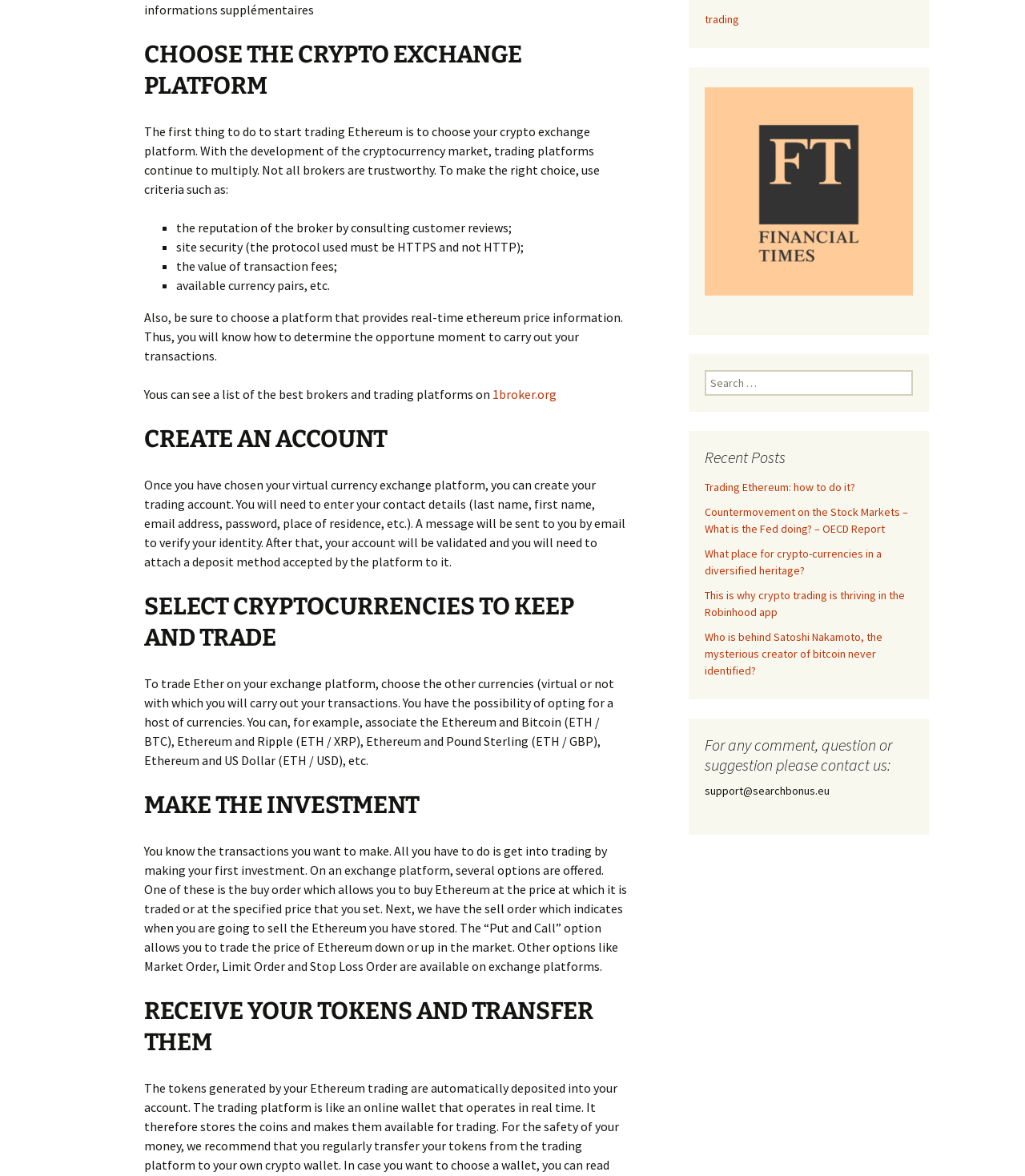Using the given description, provide the bounding box coordinates formatted as (top-left x, top-left y, bottom-right x, bottom-right y), with all values being floating point numbers between 0 and 1. Description: trading

[0.688, 0.01, 0.721, 0.022]